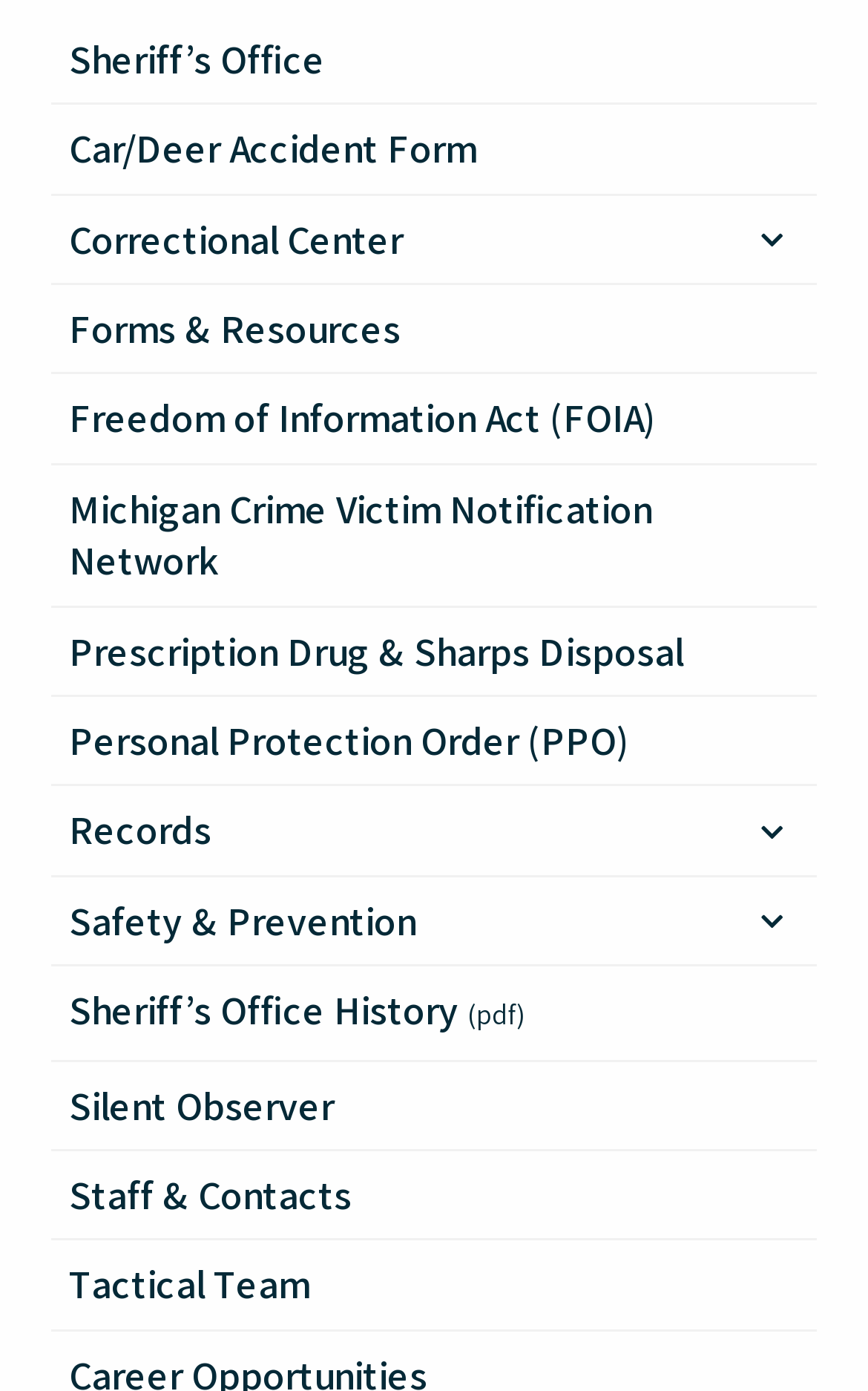Pinpoint the bounding box coordinates of the clickable element needed to complete the instruction: "Open Sheriff’s Office History". The coordinates should be provided as four float numbers between 0 and 1: [left, top, right, bottom].

[0.059, 0.695, 0.941, 0.763]